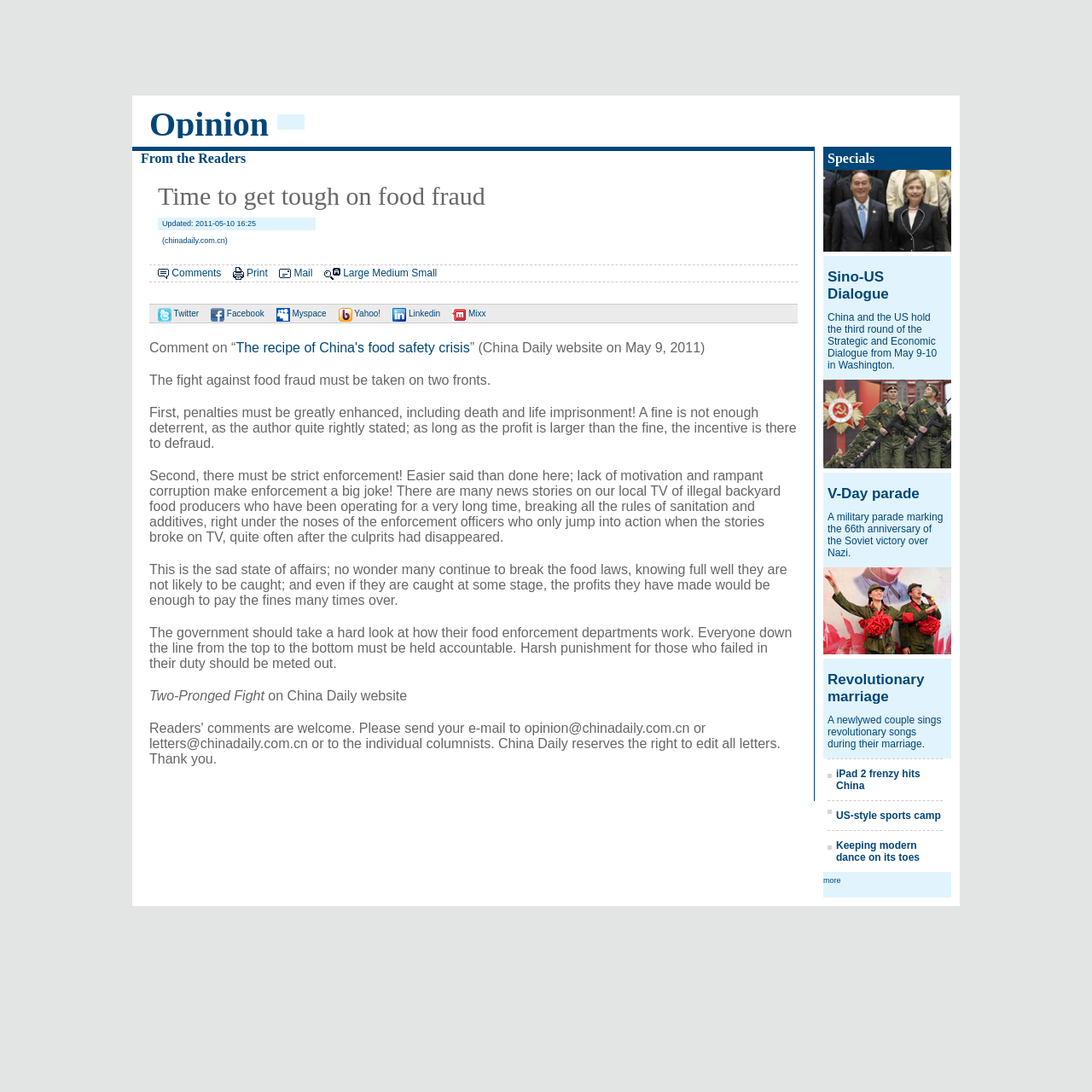What is the author's opinion on penalties for food fraud?
Please provide a single word or phrase as your answer based on the screenshot.

Penalties should be greatly enhanced